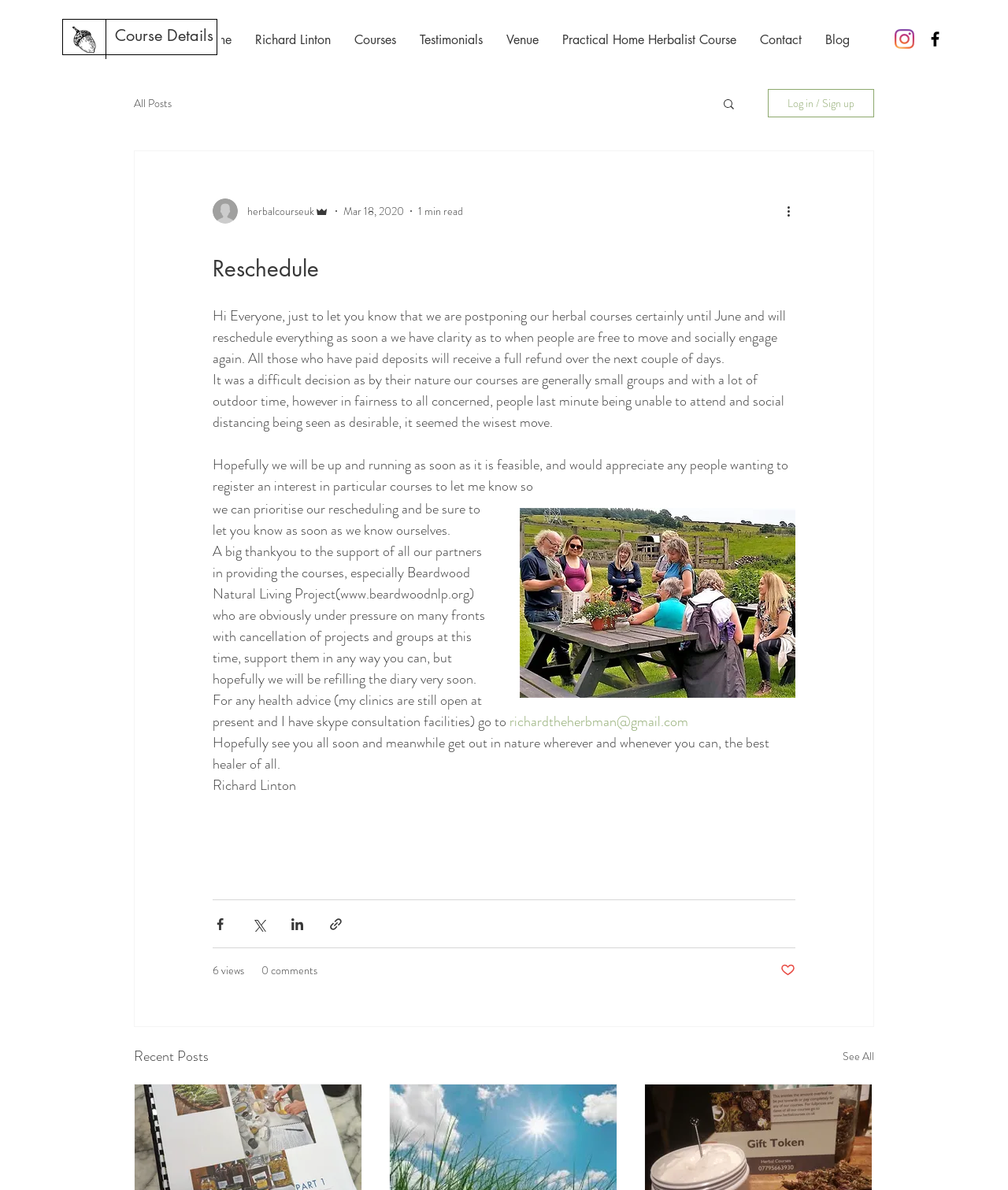Please find the bounding box coordinates of the element that you should click to achieve the following instruction: "View all posts". The coordinates should be presented as four float numbers between 0 and 1: [left, top, right, bottom].

[0.836, 0.878, 0.867, 0.897]